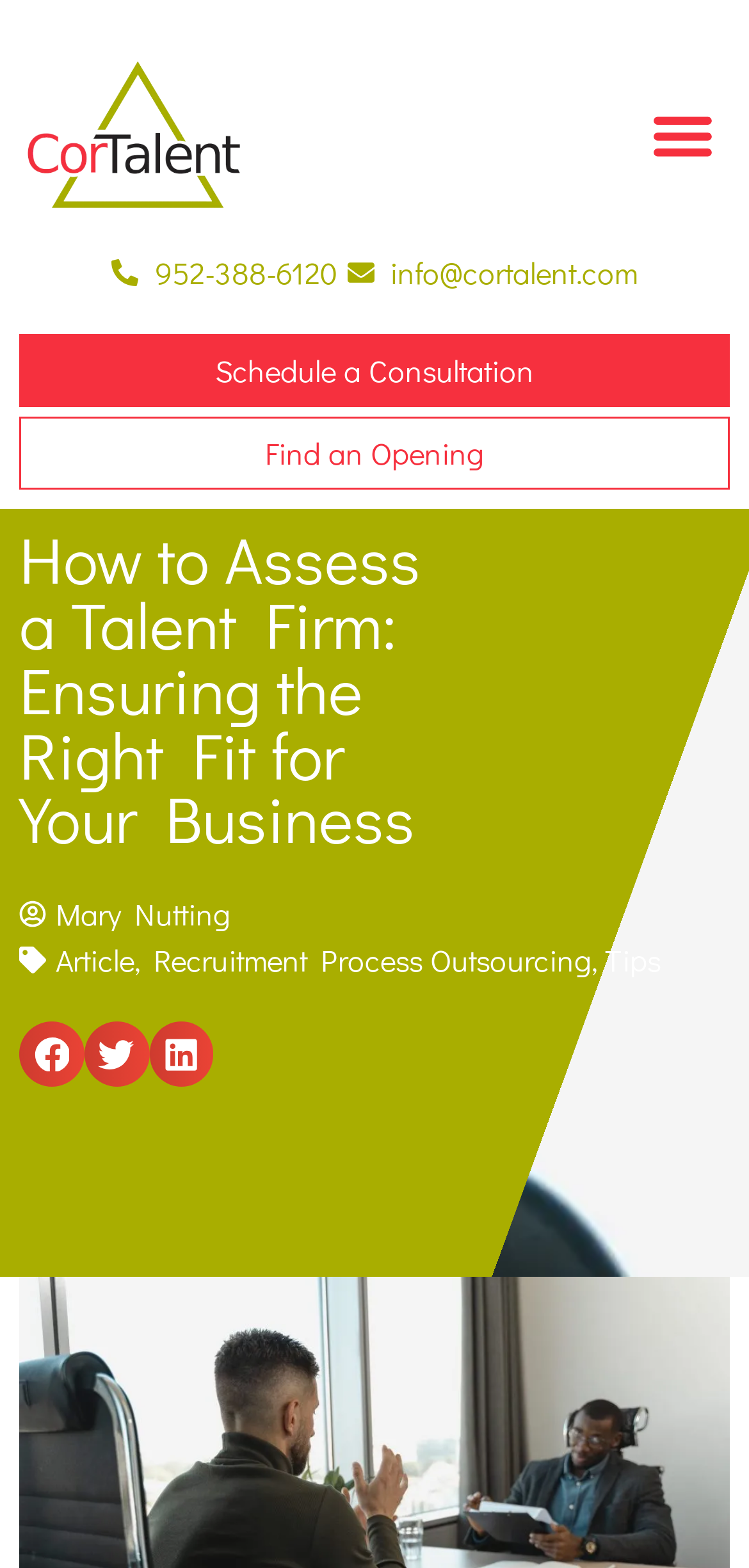Please identify the bounding box coordinates of the region to click in order to complete the given instruction: "browse pet news". The coordinates should be four float numbers between 0 and 1, i.e., [left, top, right, bottom].

None